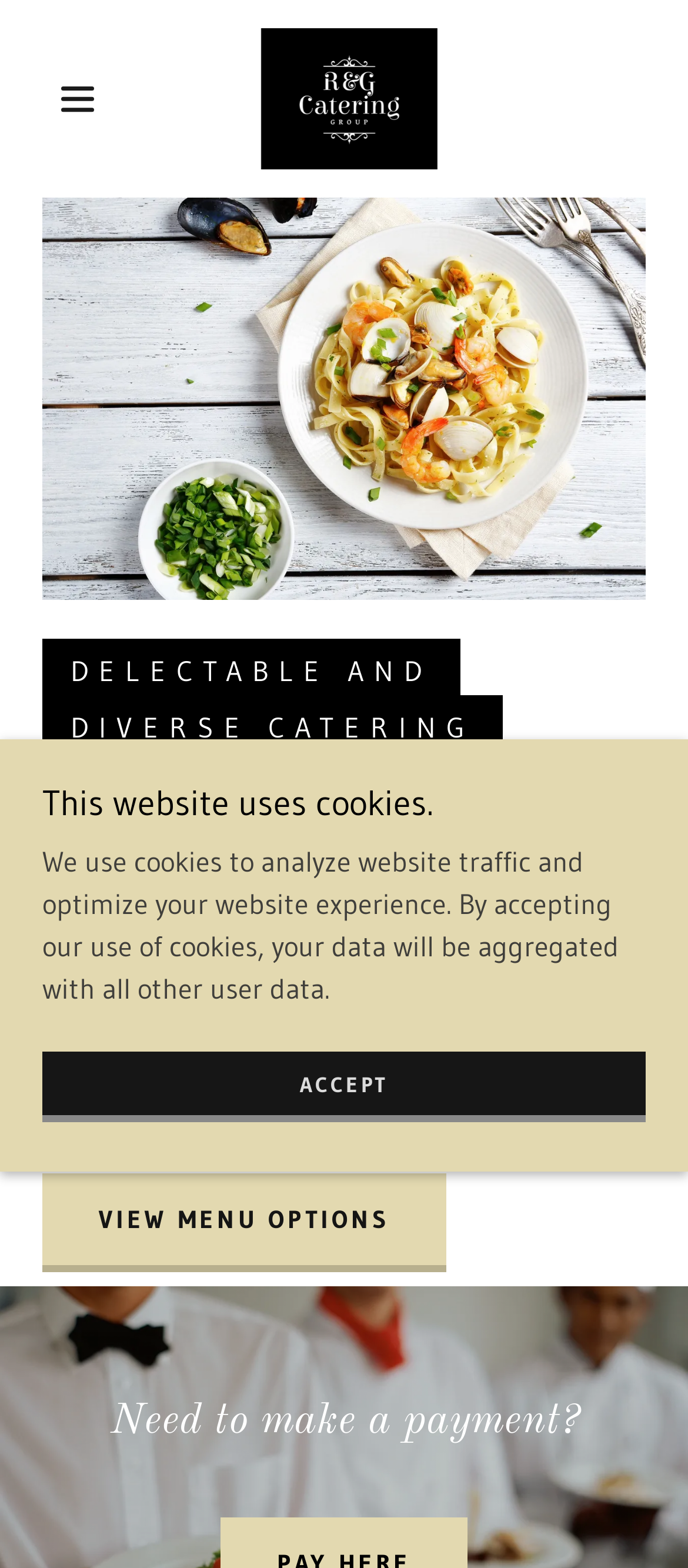Provide the bounding box coordinates for the UI element described in this sentence: "View Menu Options". The coordinates should be four float values between 0 and 1, i.e., [left, top, right, bottom].

[0.062, 0.748, 0.649, 0.811]